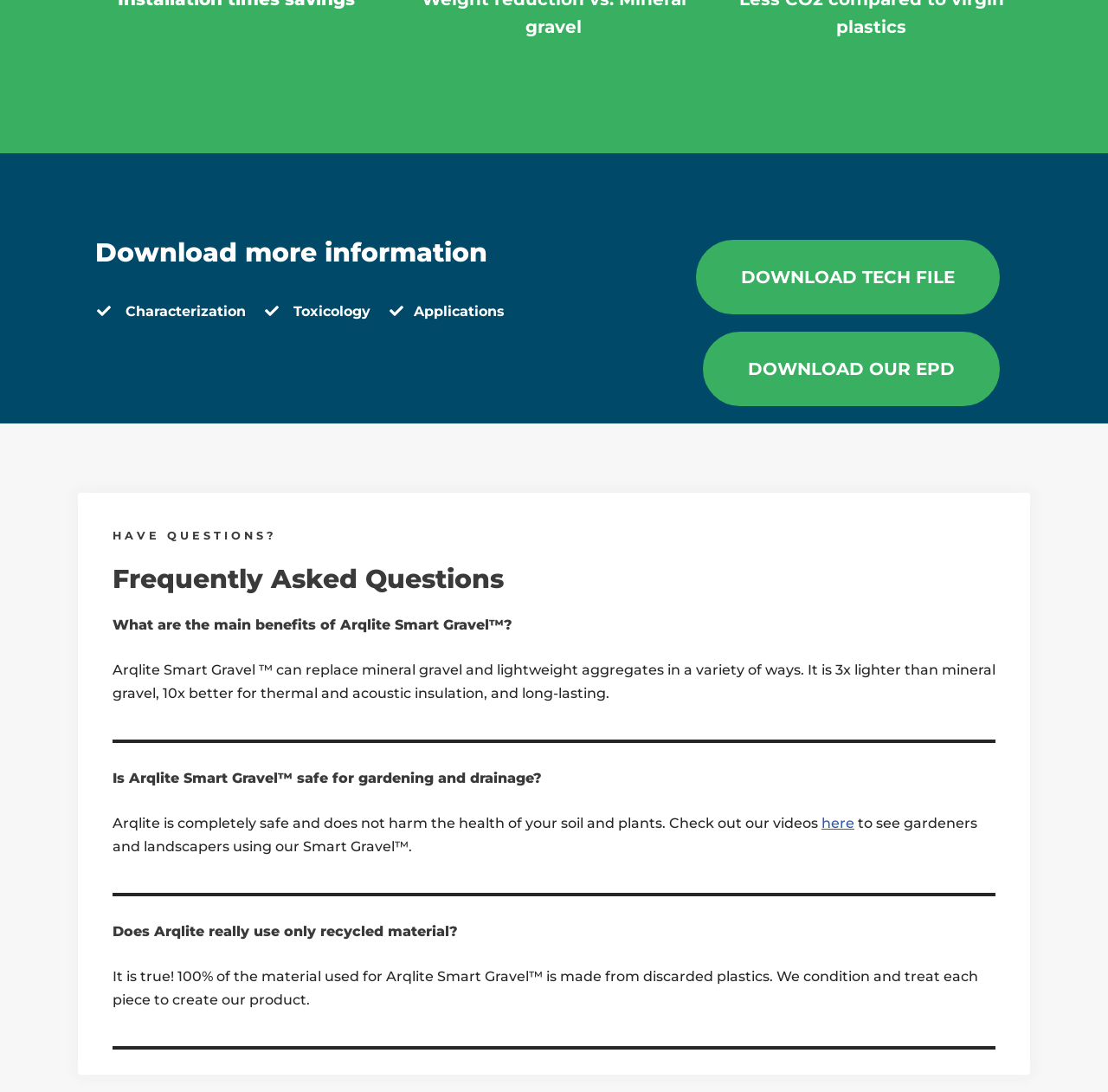Find the bounding box of the UI element described as: "DOWNLOAD OUR EPD". The bounding box coordinates should be given as four float values between 0 and 1, i.e., [left, top, right, bottom].

[0.634, 0.303, 0.902, 0.372]